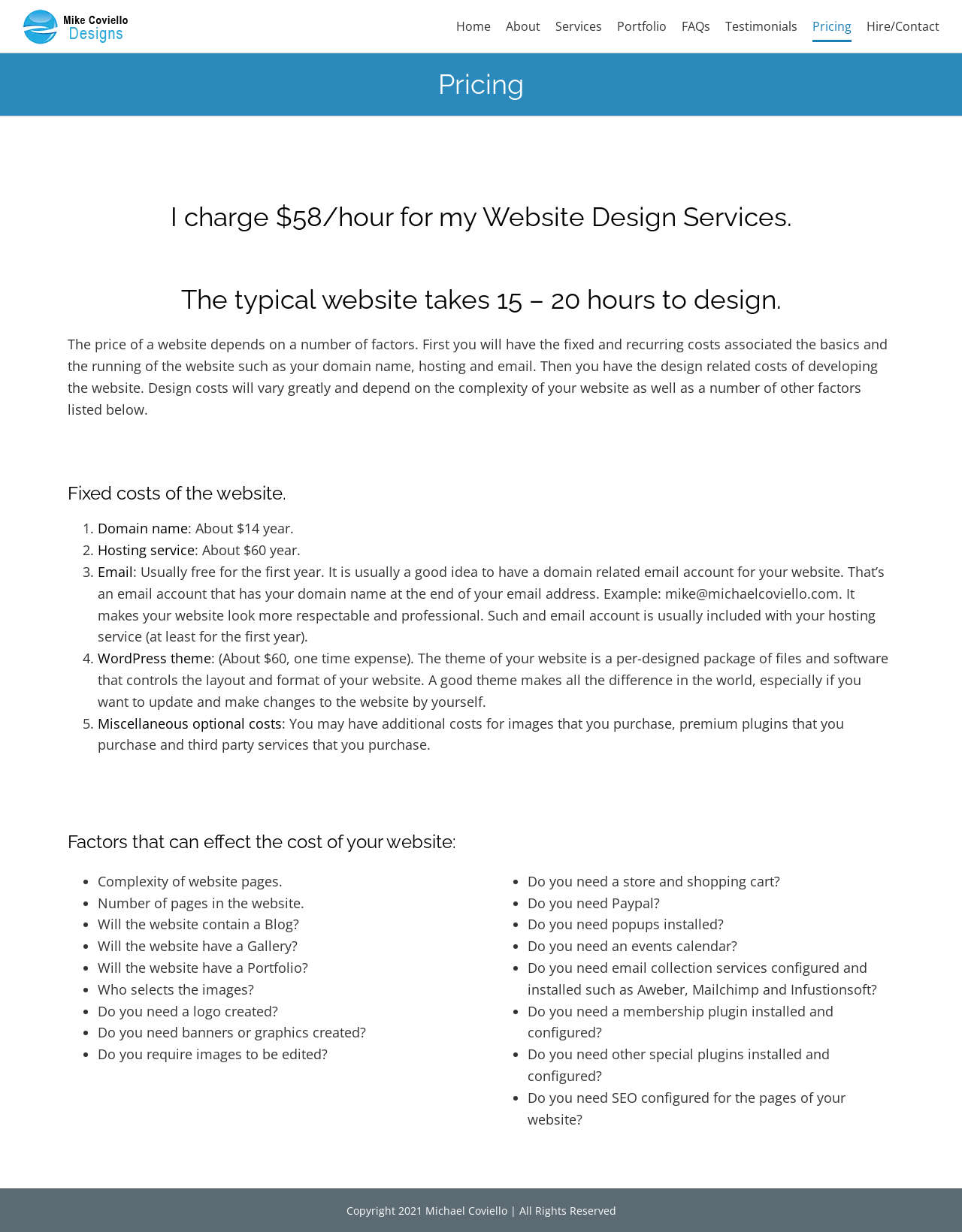Provide the bounding box coordinates of the area you need to click to execute the following instruction: "Click on 'BRIEFS'".

None